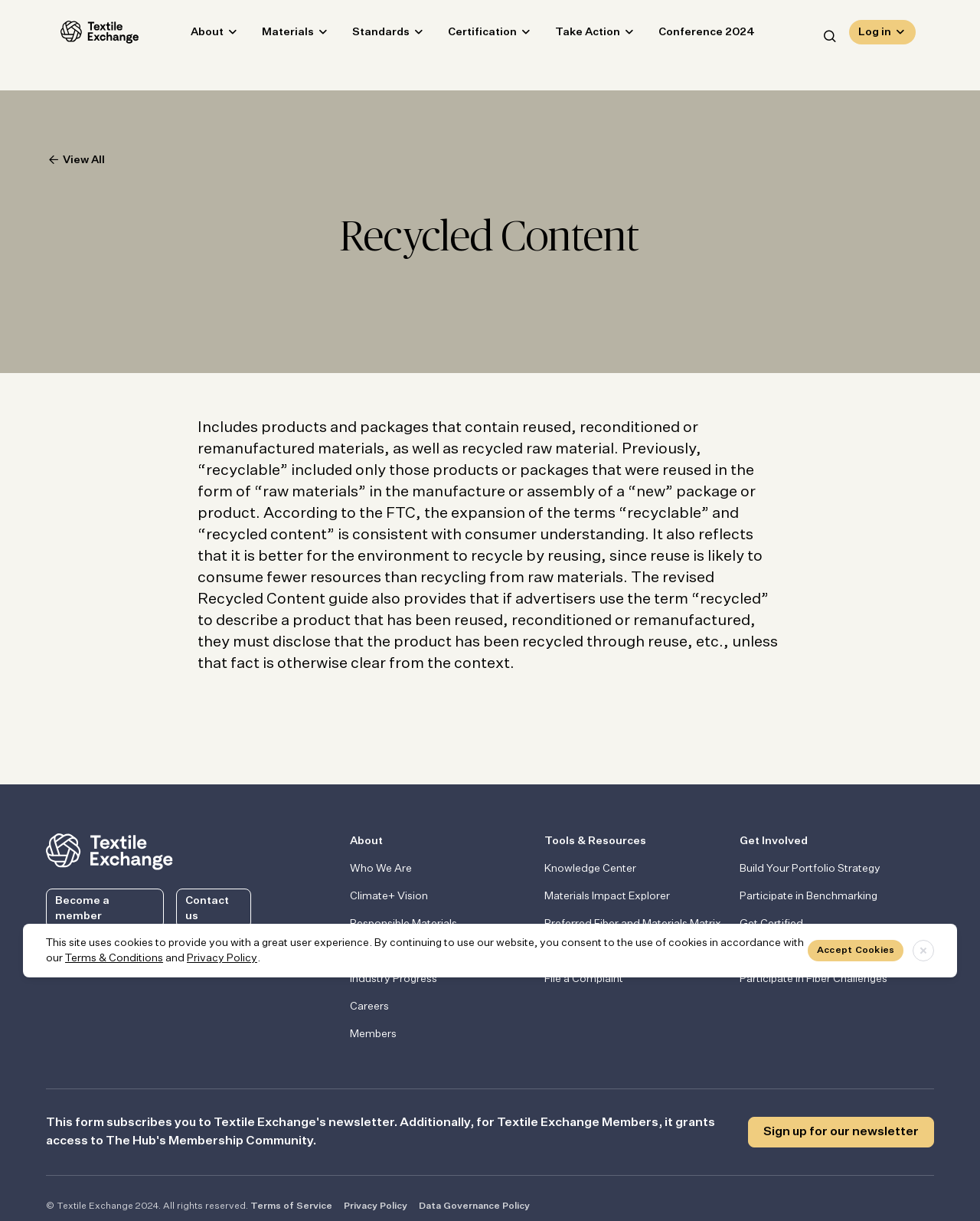Point out the bounding box coordinates of the section to click in order to follow this instruction: "Click on the 'About' link".

[0.357, 0.683, 0.544, 0.695]